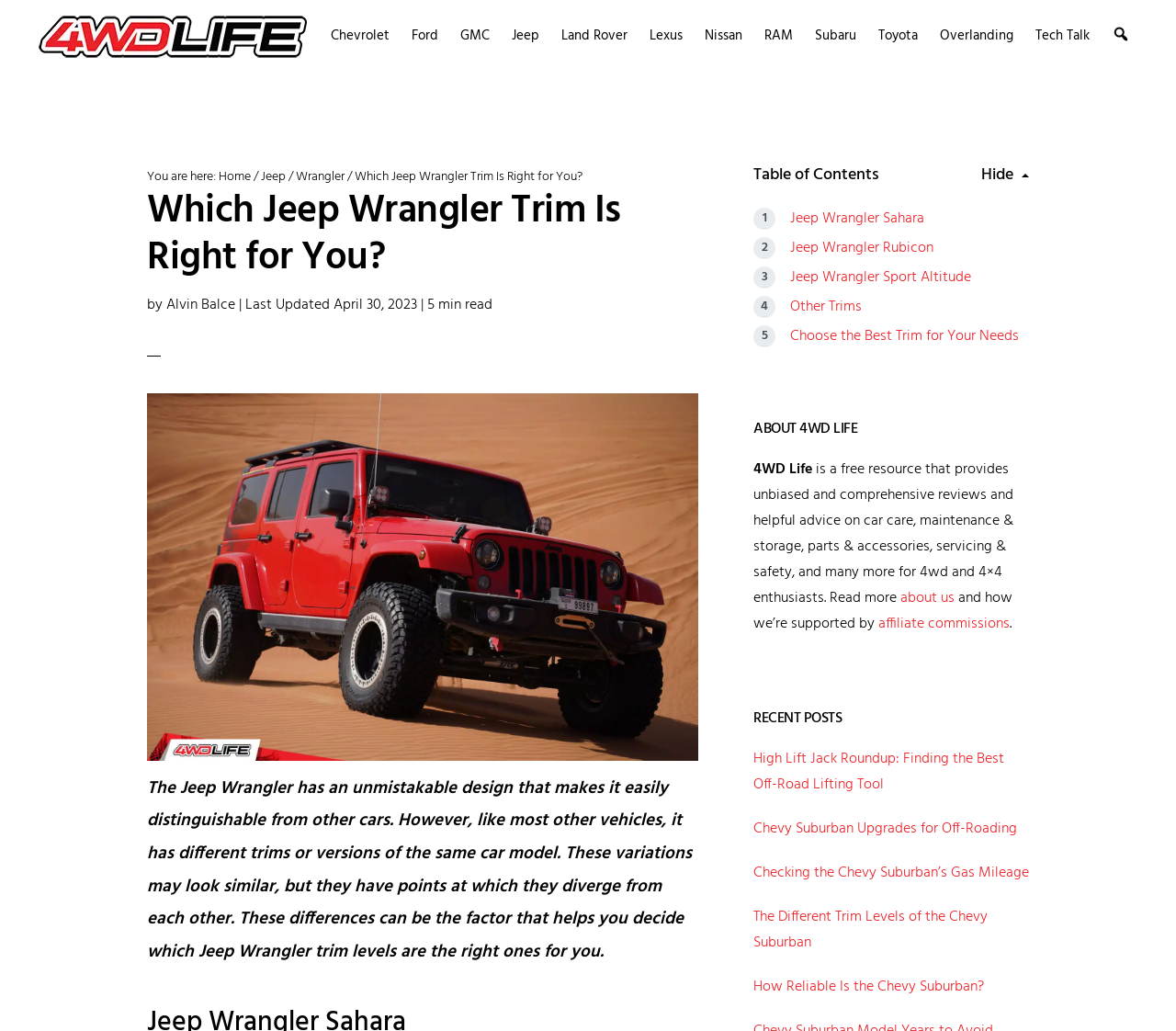What is the current webpage about?
Relying on the image, give a concise answer in one word or a brief phrase.

Jeep Wrangler trim levels